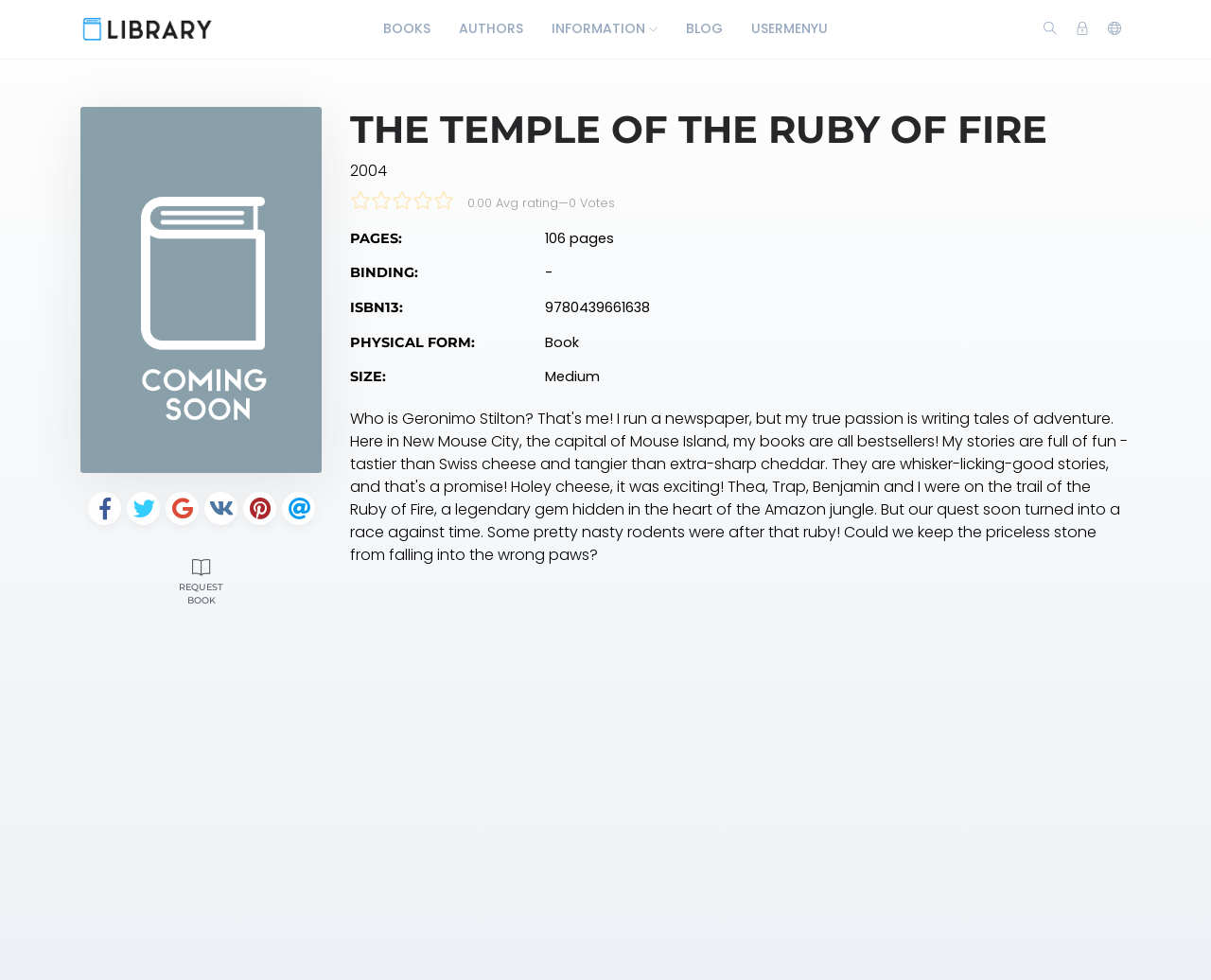Provide a brief response to the question using a single word or phrase: 
What is the average rating of the book?

0.00